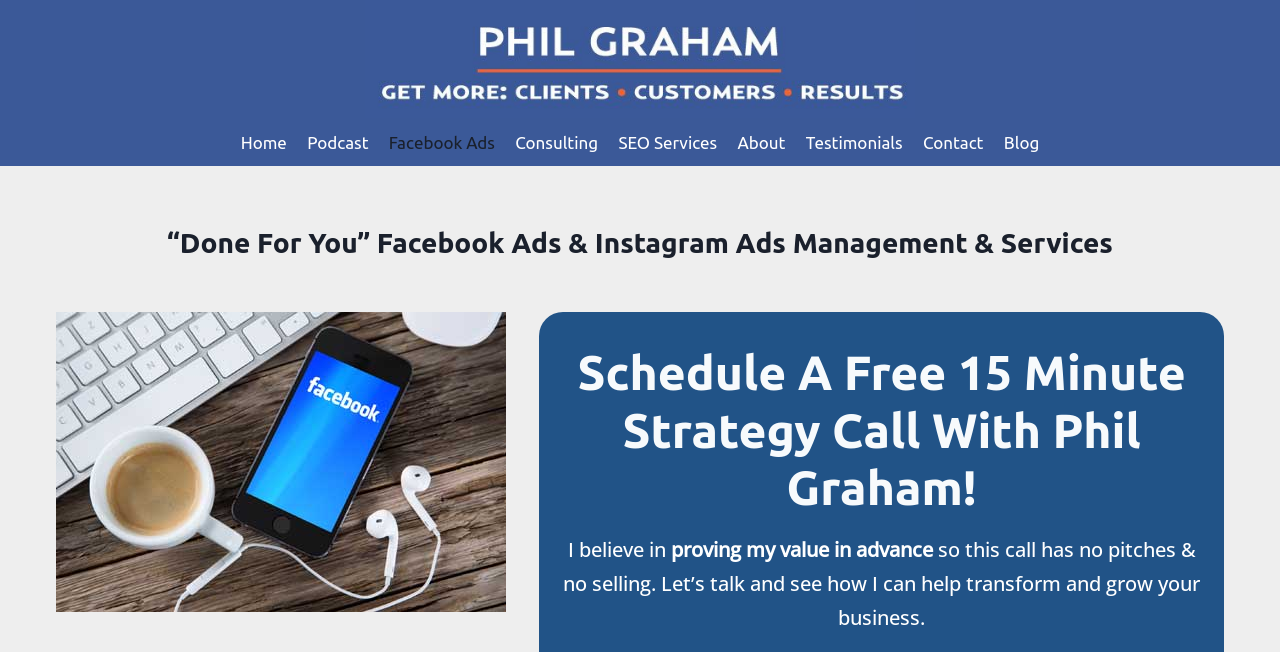Find and indicate the bounding box coordinates of the region you should select to follow the given instruction: "Click on the Schedule A Free 15 Minute Strategy Call With Phil Graham link".

[0.421, 0.528, 0.956, 0.793]